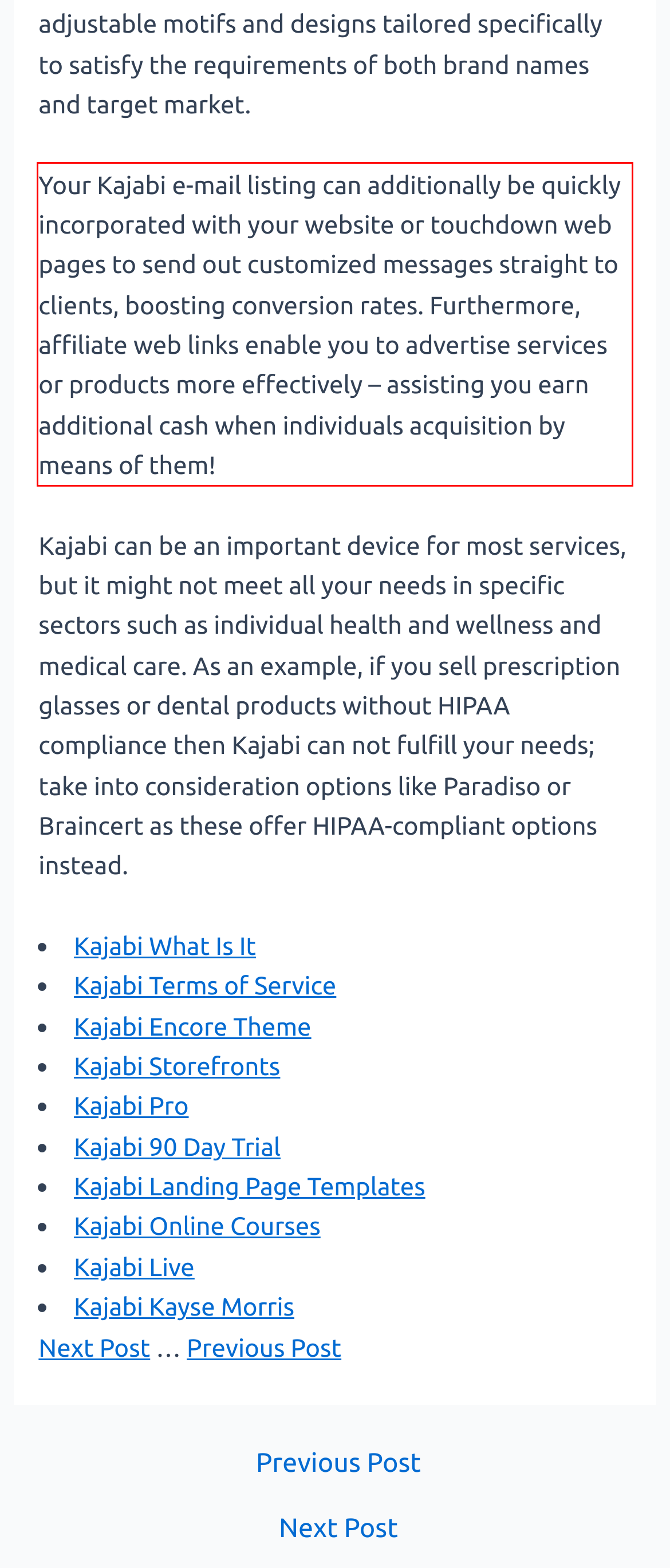Please identify the text within the red rectangular bounding box in the provided webpage screenshot.

Your Kajabi e-mail listing can additionally be quickly incorporated with your website or touchdown web pages to send out customized messages straight to clients, boosting conversion rates. Furthermore, affiliate web links enable you to advertise services or products more effectively – assisting you earn additional cash when individuals acquisition by means of them!